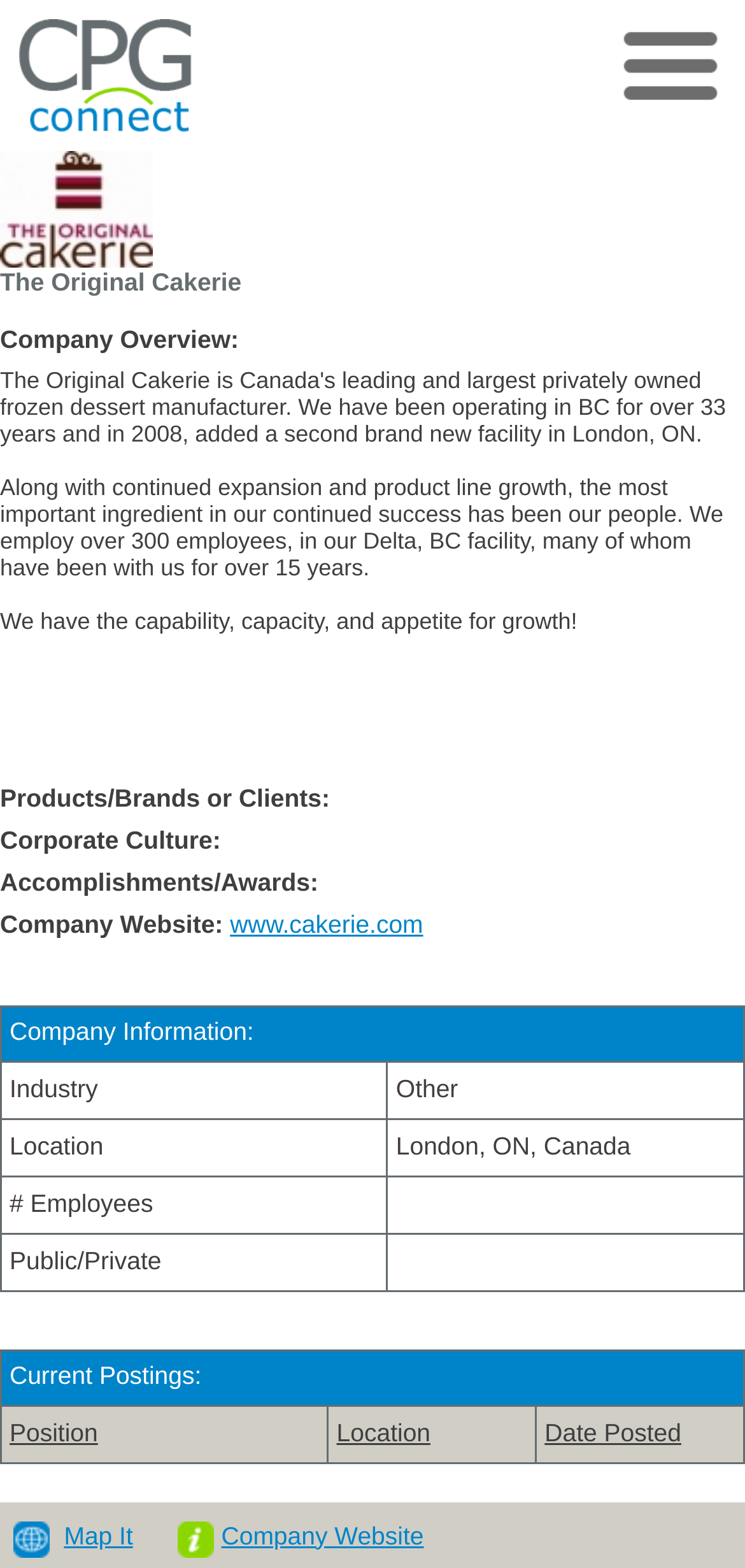Predict the bounding box coordinates of the UI element that matches this description: "INDUSTRY LINKS ▼". The coordinates should be in the format [left, top, right, bottom] with each value between 0 and 1.

[0.077, 0.76, 1.0, 0.821]